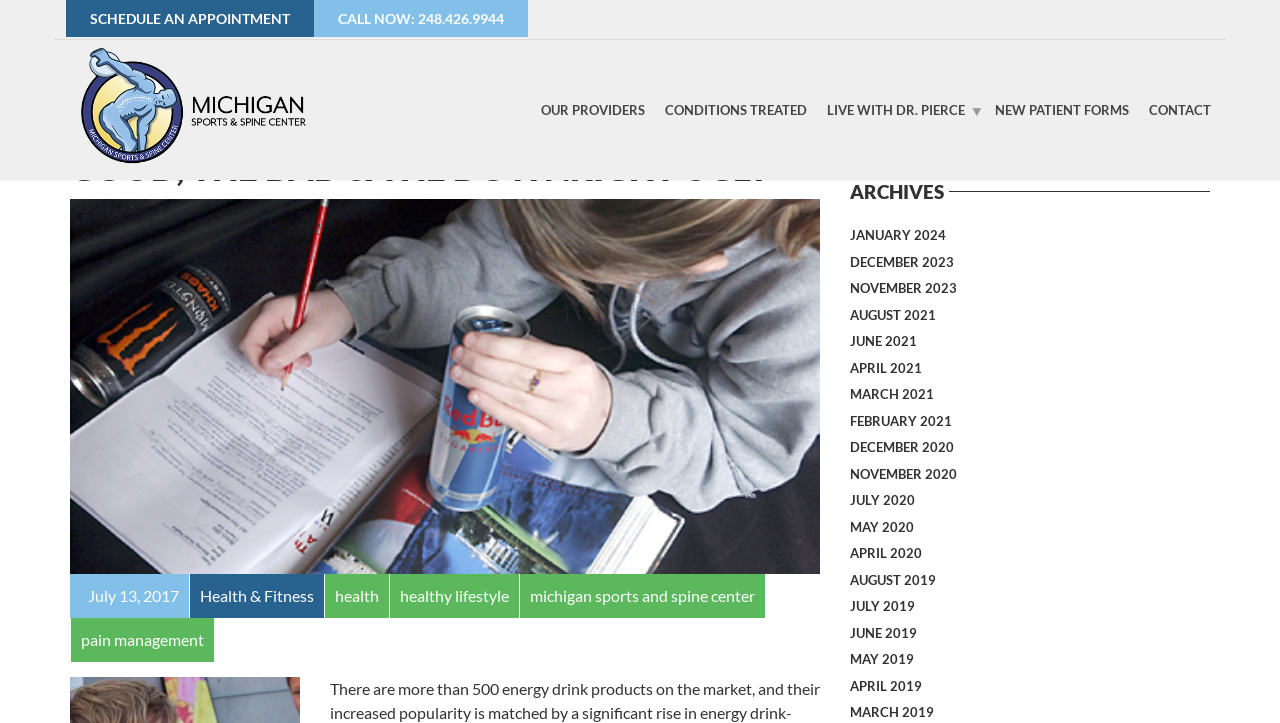Could you determine the bounding box coordinates of the clickable element to complete the instruction: "View archives"? Provide the coordinates as four float numbers between 0 and 1, i.e., [left, top, right, bottom].

[0.664, 0.251, 0.945, 0.28]